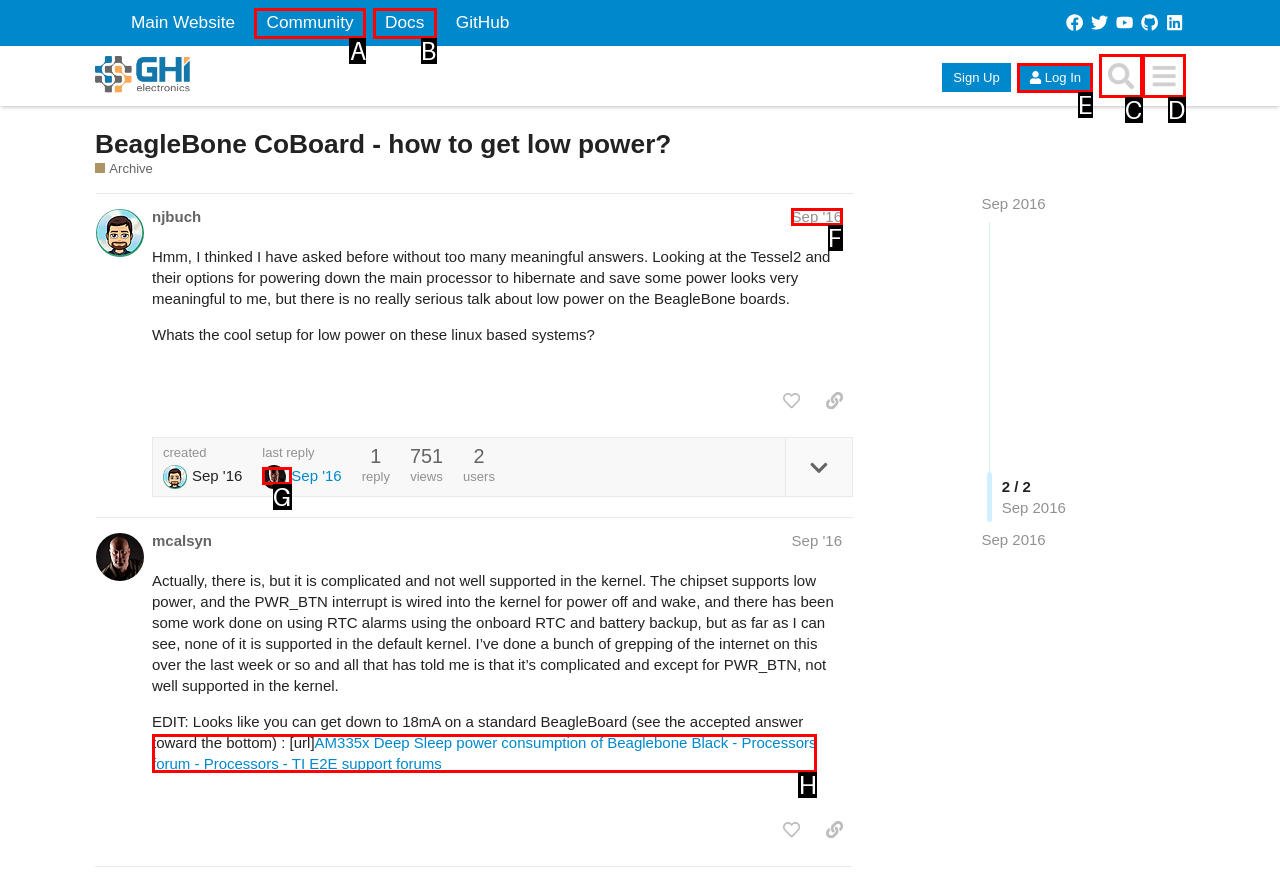From the given options, choose the HTML element that aligns with the description: aria-label="Search" title="Search". Respond with the letter of the selected element.

C